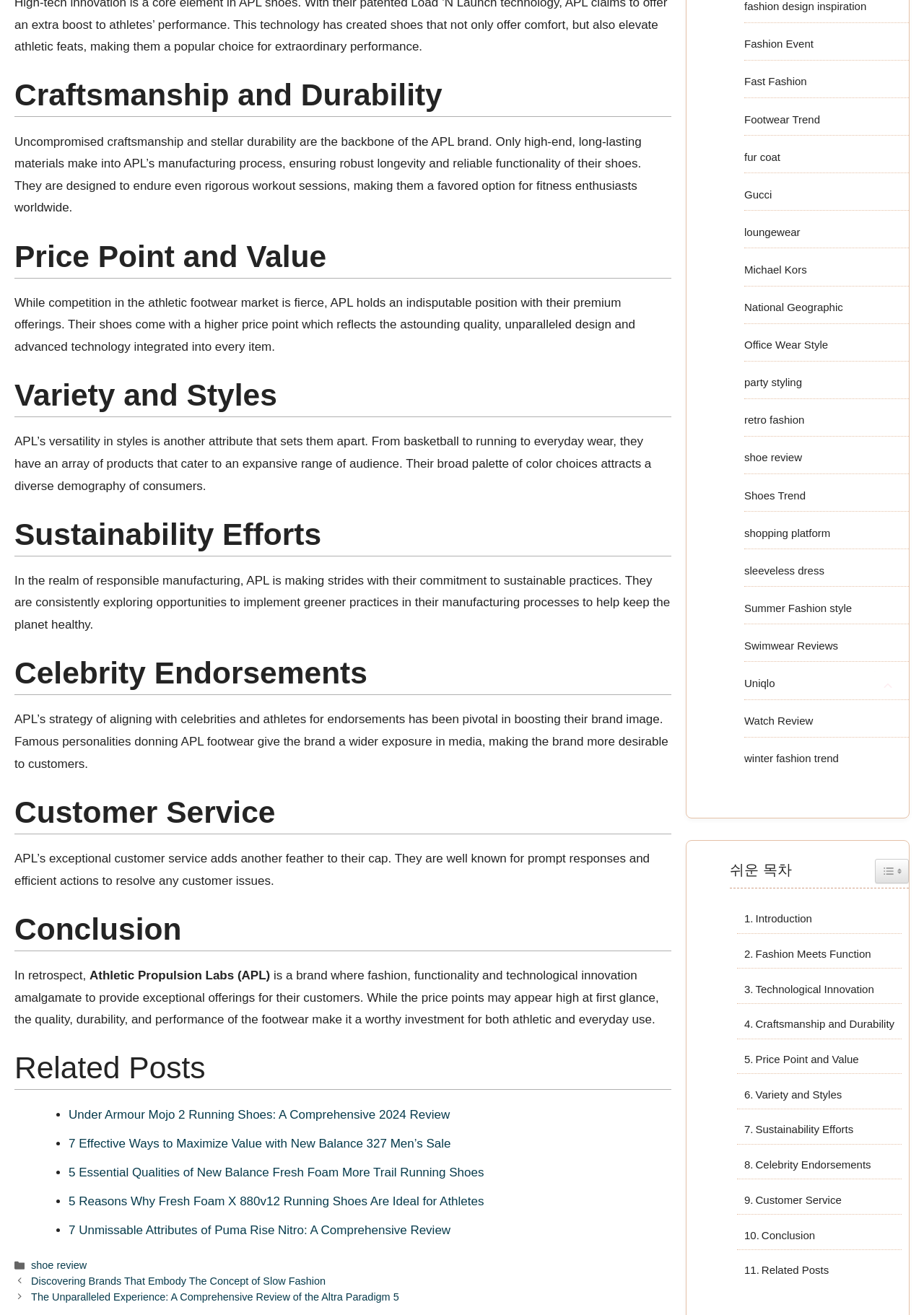How many categories are listed in the footer?
Craft a detailed and extensive response to the question.

In the footer section, I see only one category listed, which is 'Categories', and it contains a link to 'shoe review'.